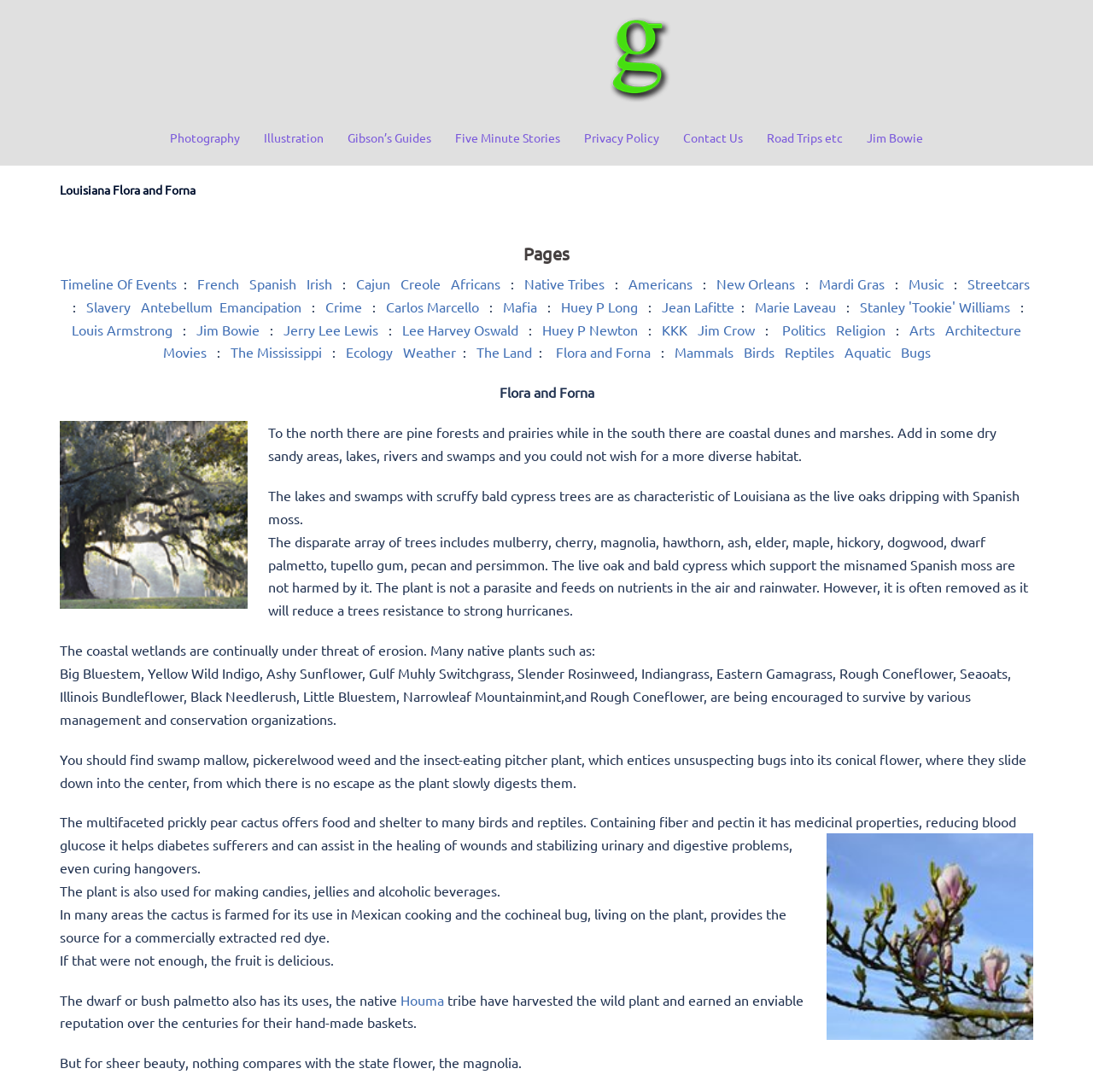Respond to the question with just a single word or phrase: 
What is the name of the plant that entices unsuspecting bugs into its conical flower?

pitcher plant